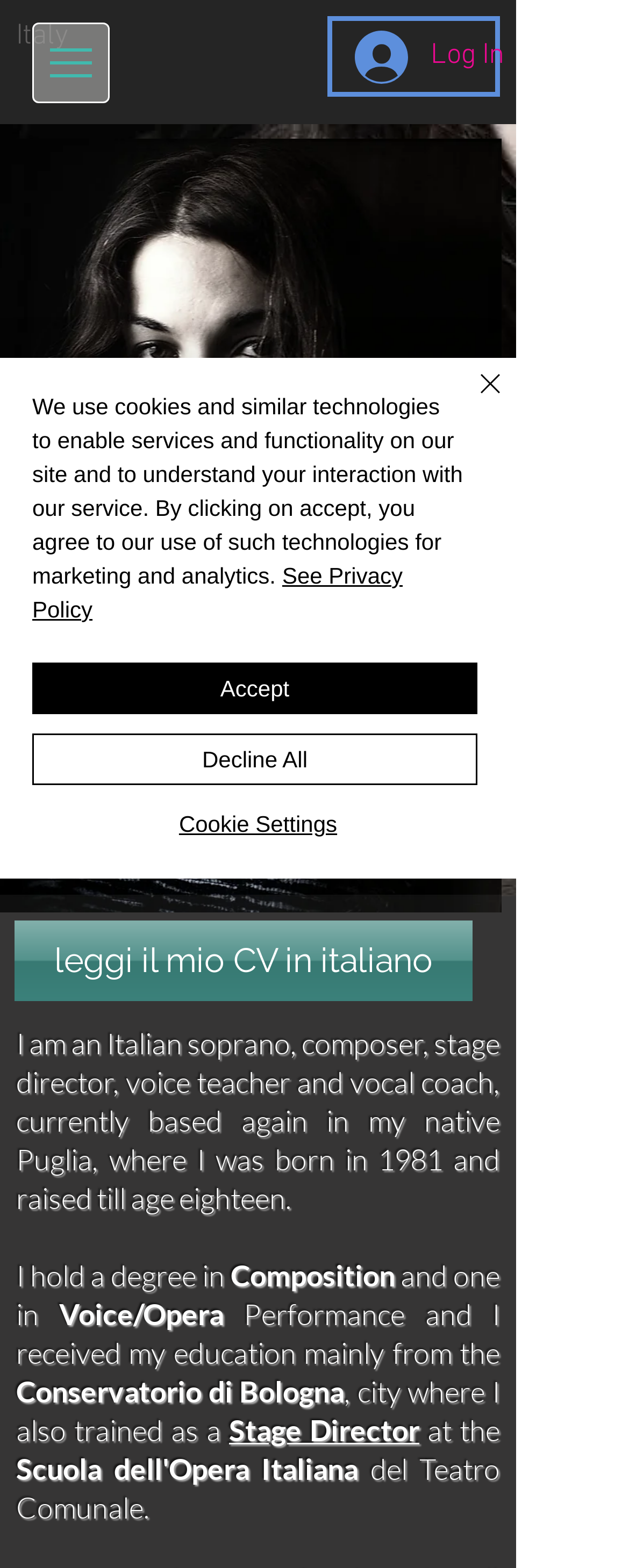Pinpoint the bounding box coordinates of the clickable area necessary to execute the following instruction: "View Sara Gamarro's CV in Italian". The coordinates should be given as four float numbers between 0 and 1, namely [left, top, right, bottom].

[0.023, 0.587, 0.751, 0.639]